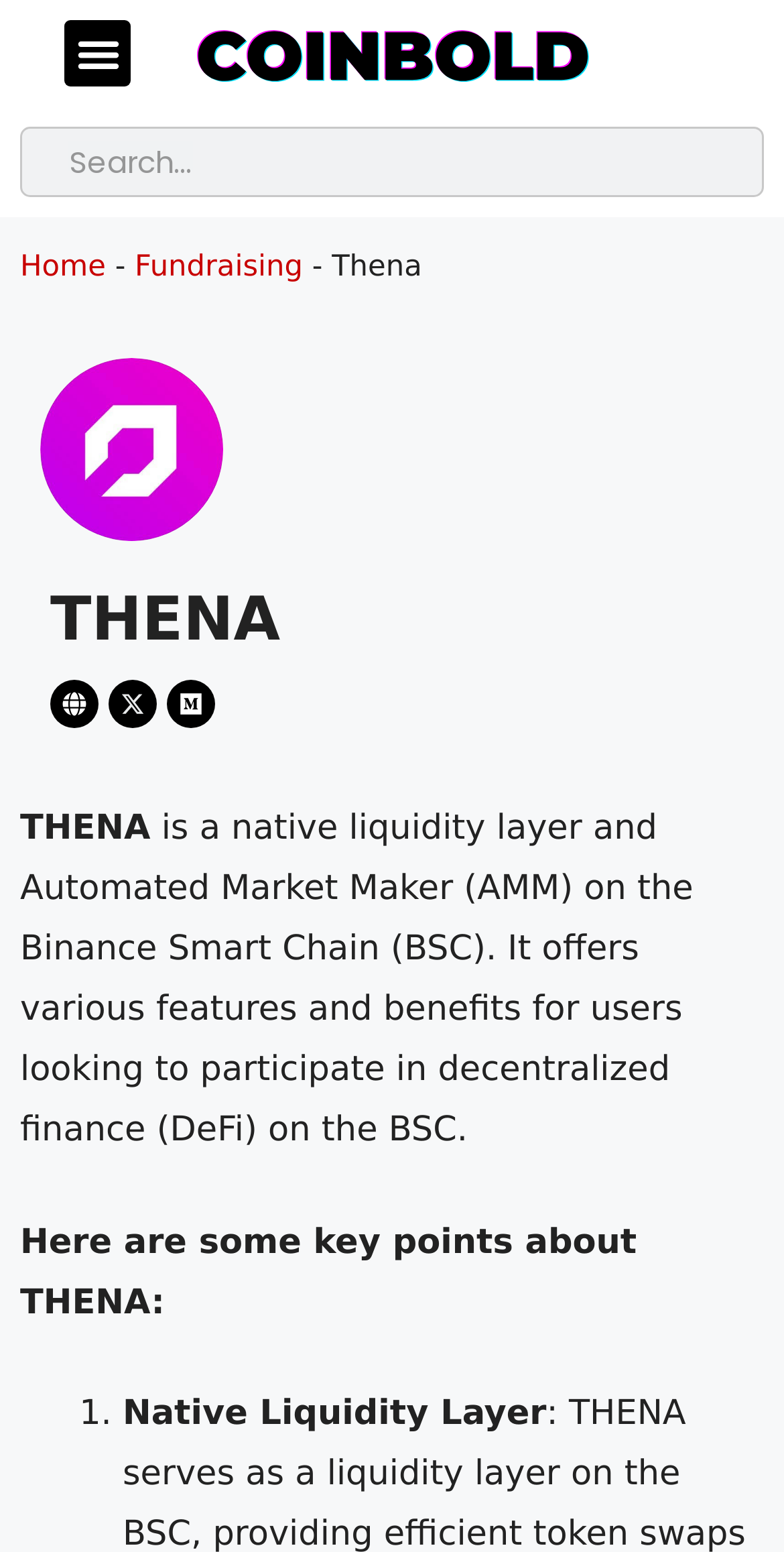Could you highlight the region that needs to be clicked to execute the instruction: "Search for something"?

[0.058, 0.083, 0.972, 0.126]